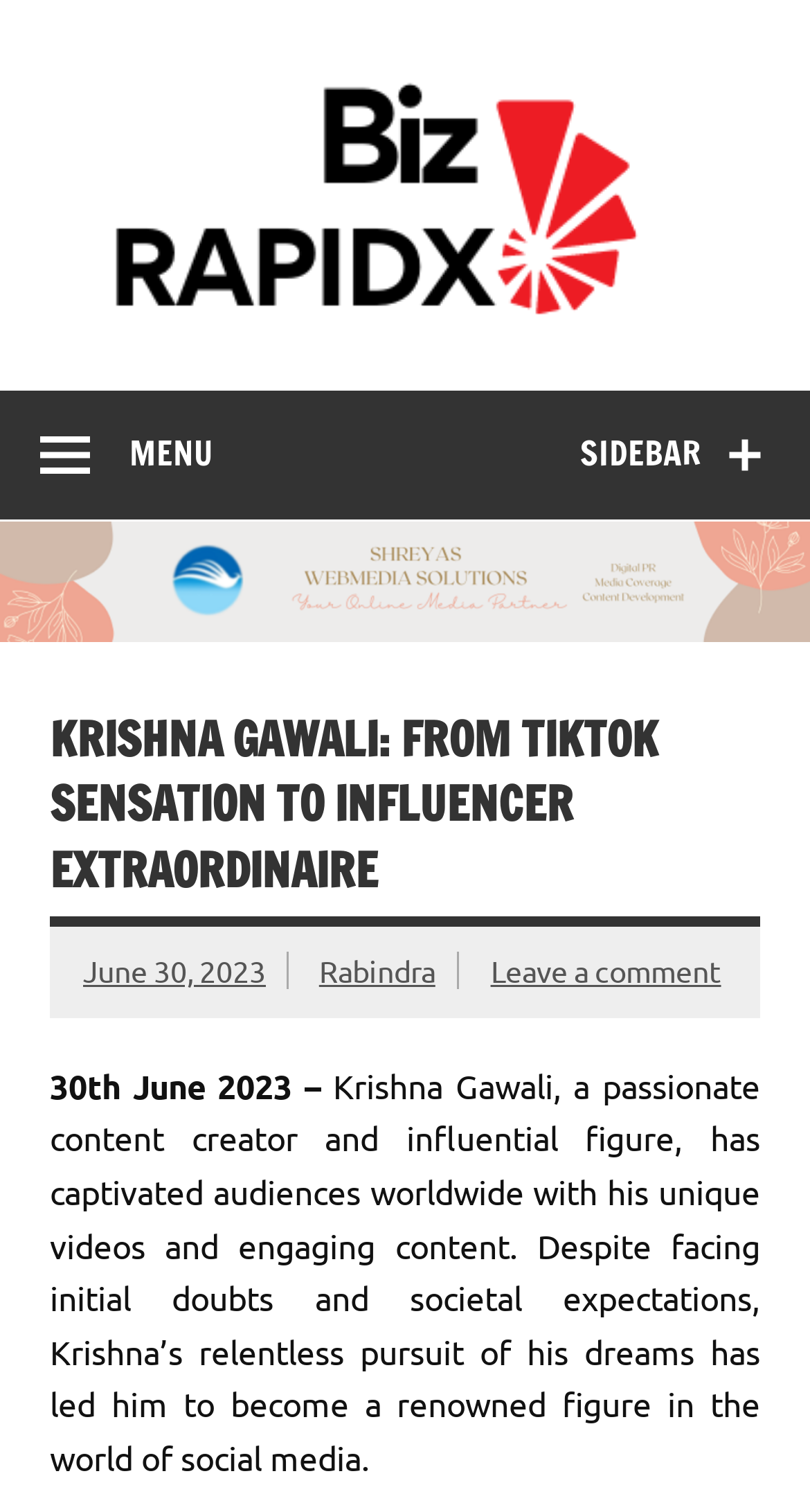Locate the bounding box coordinates of the clickable region necessary to complete the following instruction: "Read the article about Krishna Gawali". Provide the coordinates in the format of four float numbers between 0 and 1, i.e., [left, top, right, bottom].

[0.062, 0.703, 0.939, 0.977]